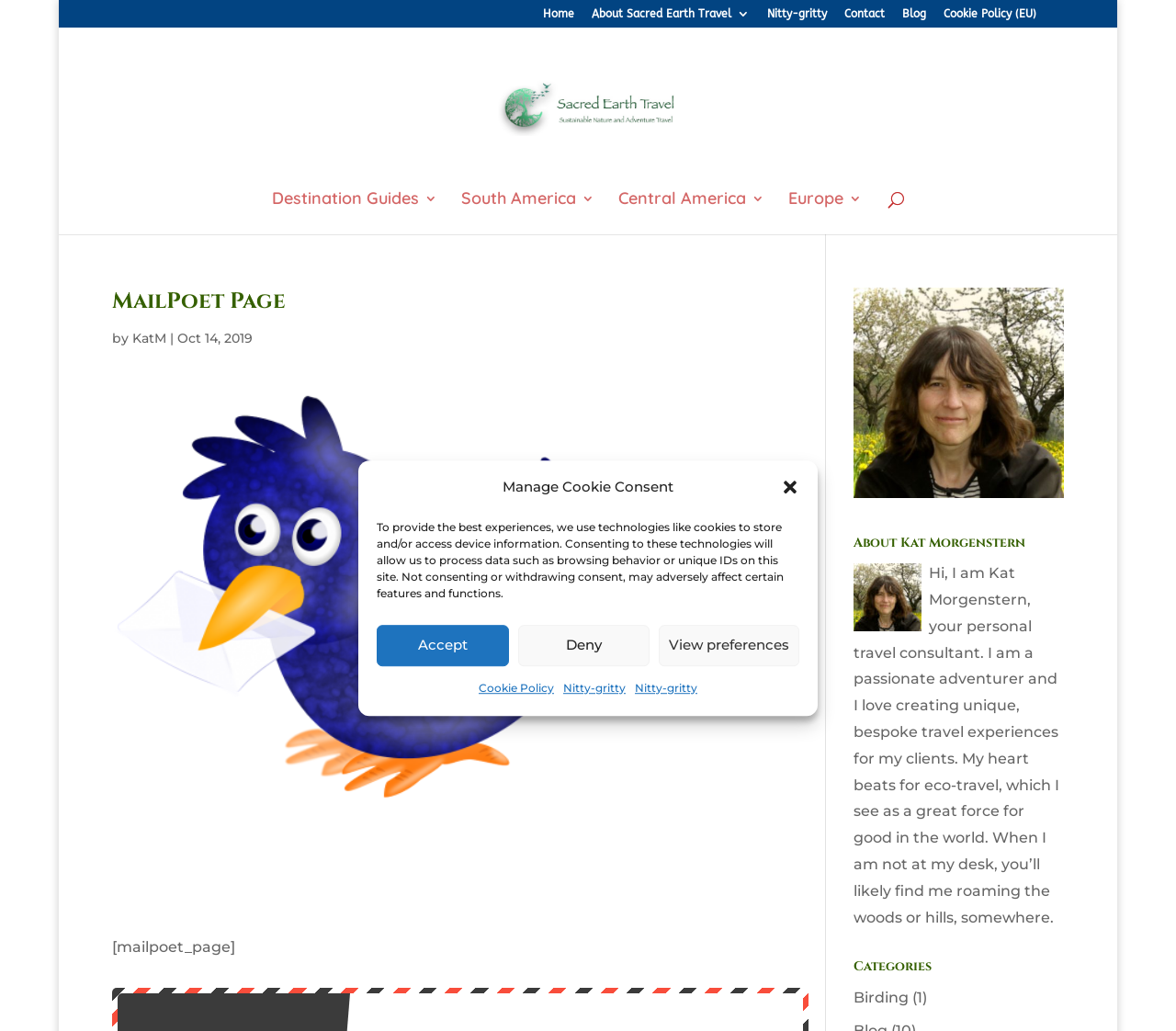Please identify the bounding box coordinates for the region that you need to click to follow this instruction: "Click the 'Home' link".

[0.462, 0.008, 0.489, 0.027]